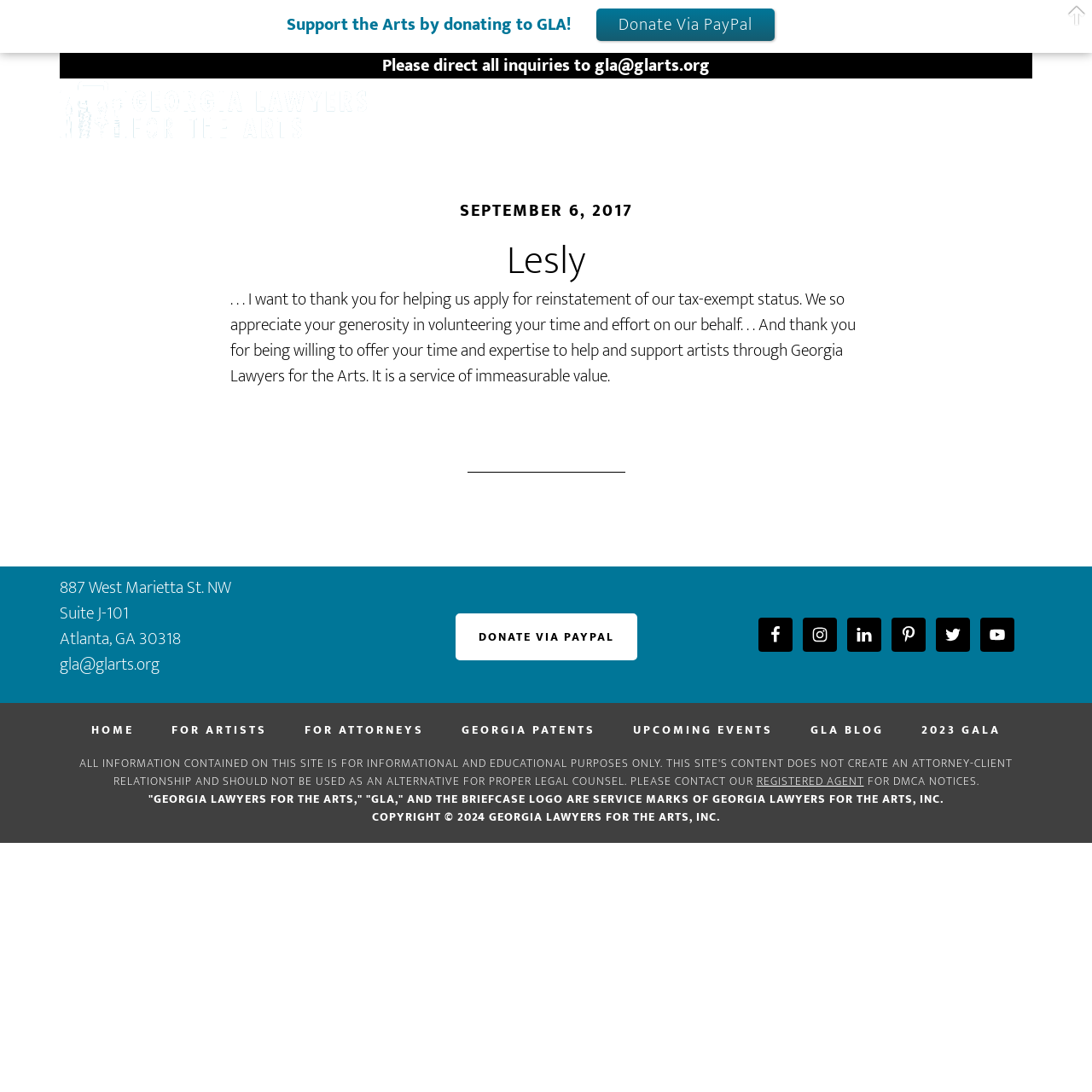Please provide a brief answer to the question using only one word or phrase: 
What is the purpose of the 'DONATE VIA PAYPAL' button?

To donate to GLA